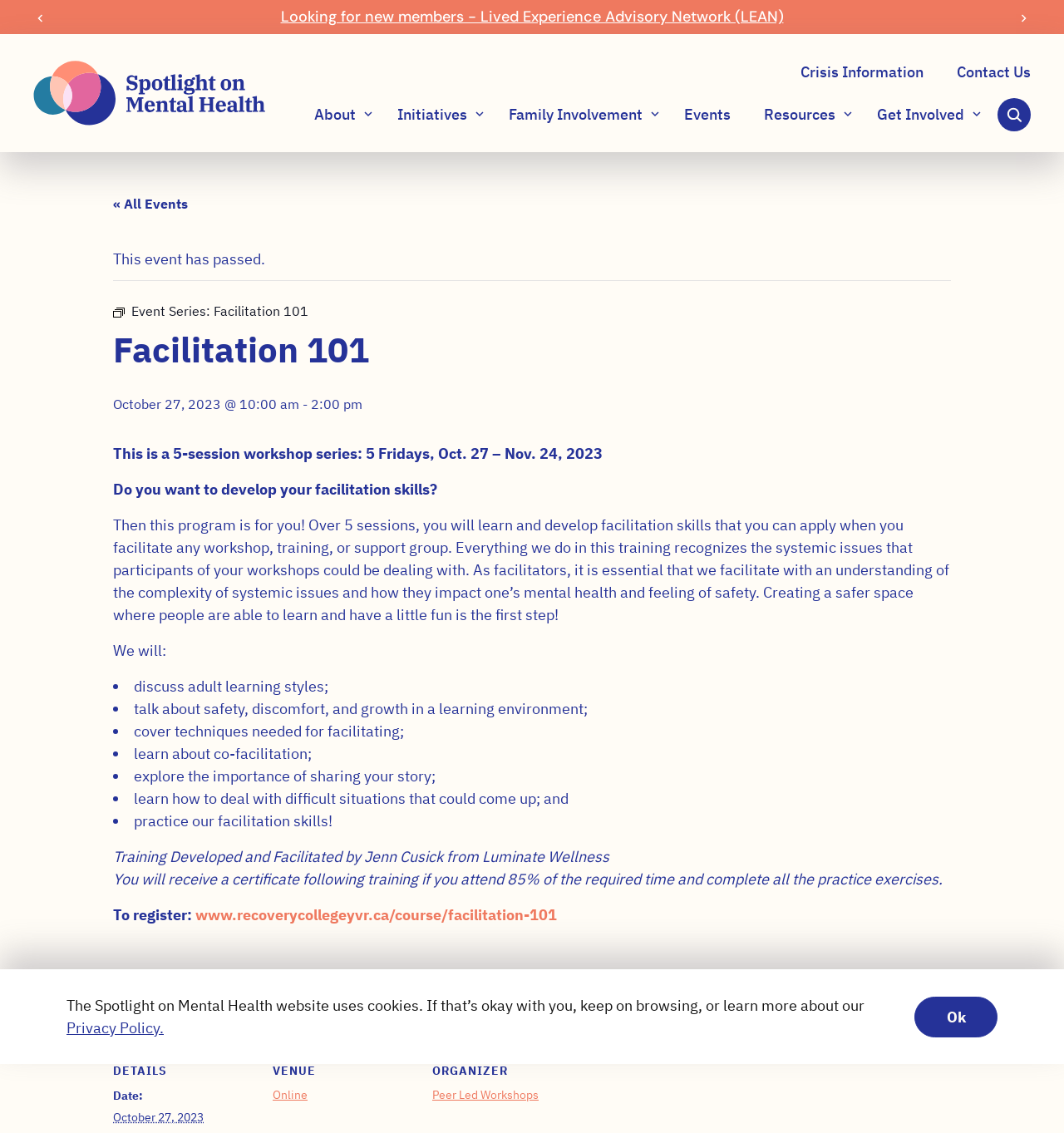Please give a short response to the question using one word or a phrase:
What is the requirement to receive a certificate?

Attend 85% of the required time and complete all practice exercises